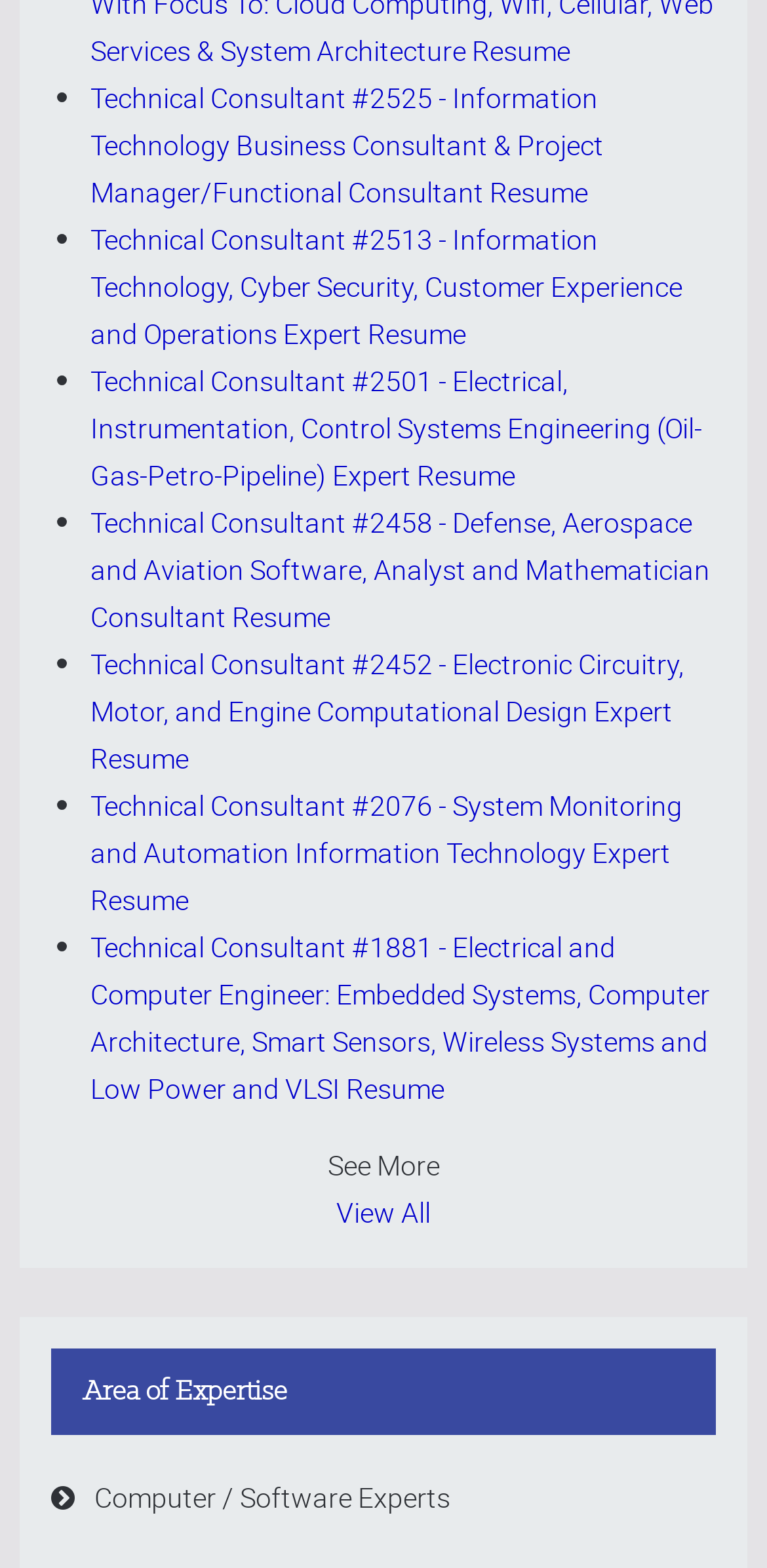Can you pinpoint the bounding box coordinates for the clickable element required for this instruction: "Check 'Pros and Cons'"? The coordinates should be four float numbers between 0 and 1, i.e., [left, top, right, bottom].

None